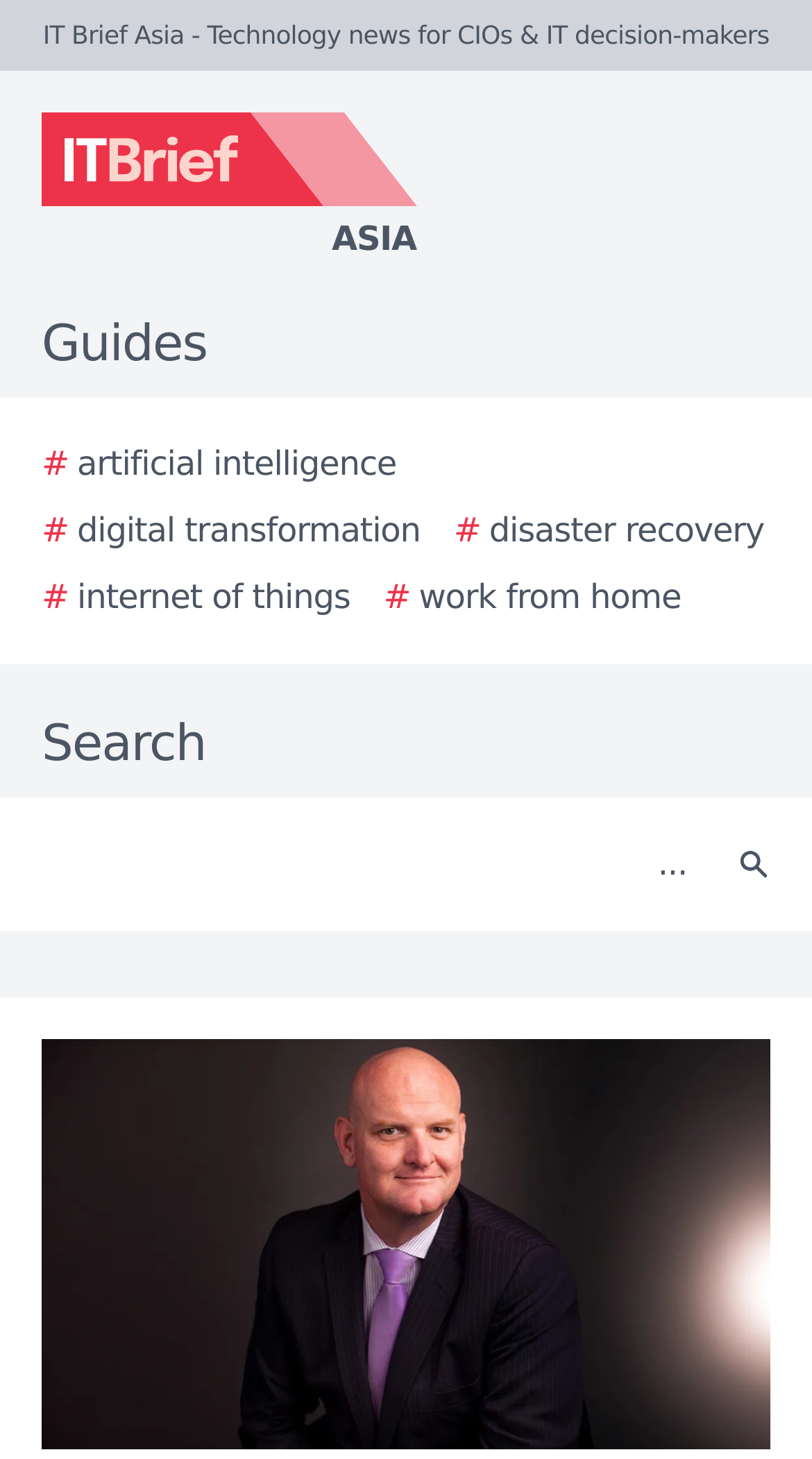What is the main content of the webpage? Please answer the question using a single word or phrase based on the image.

Story image